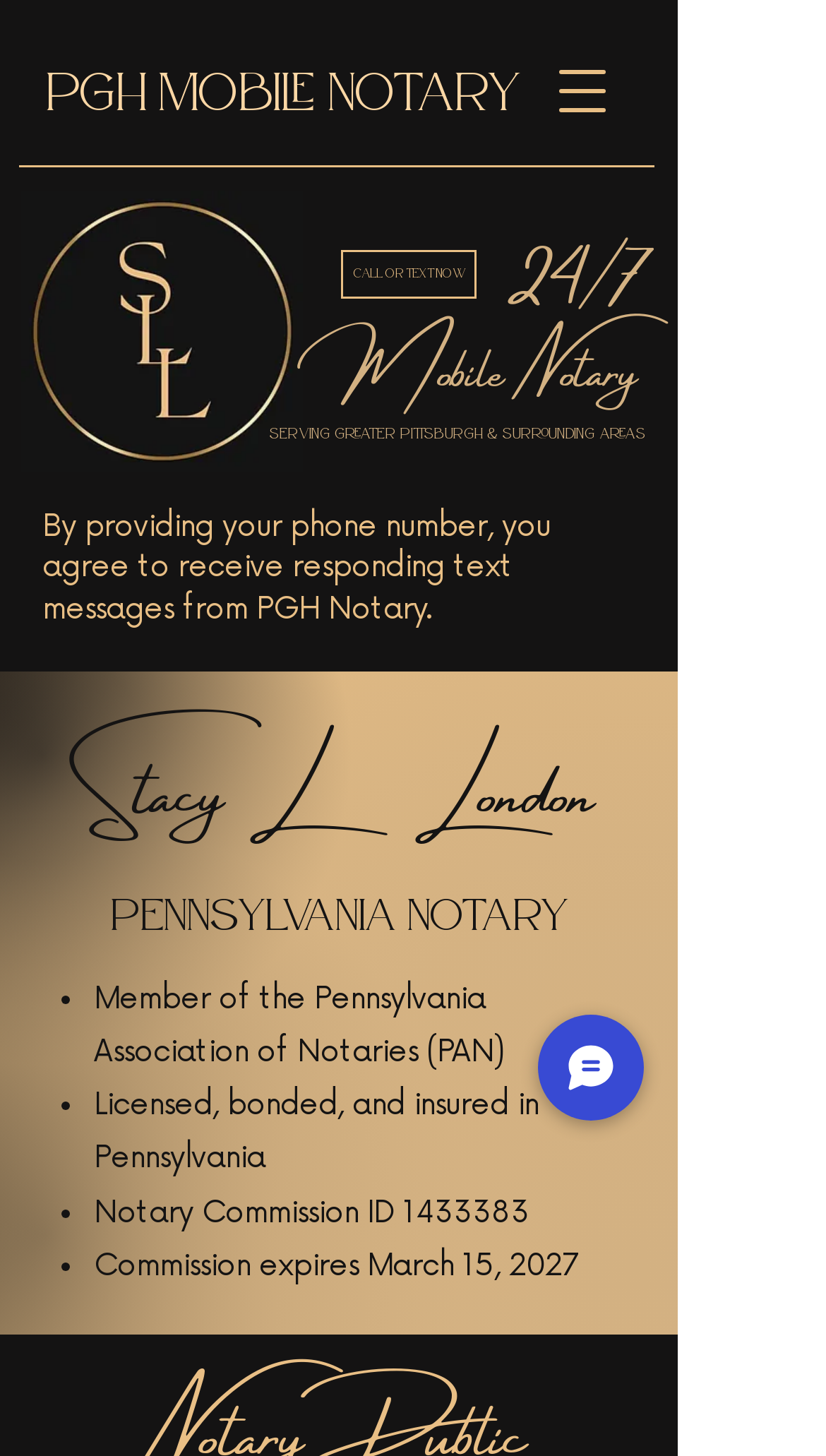Please specify the bounding box coordinates in the format (top-left x, top-left y, bottom-right x, bottom-right y), with values ranging from 0 to 1. Identify the bounding box for the UI component described as follows: Load more

None